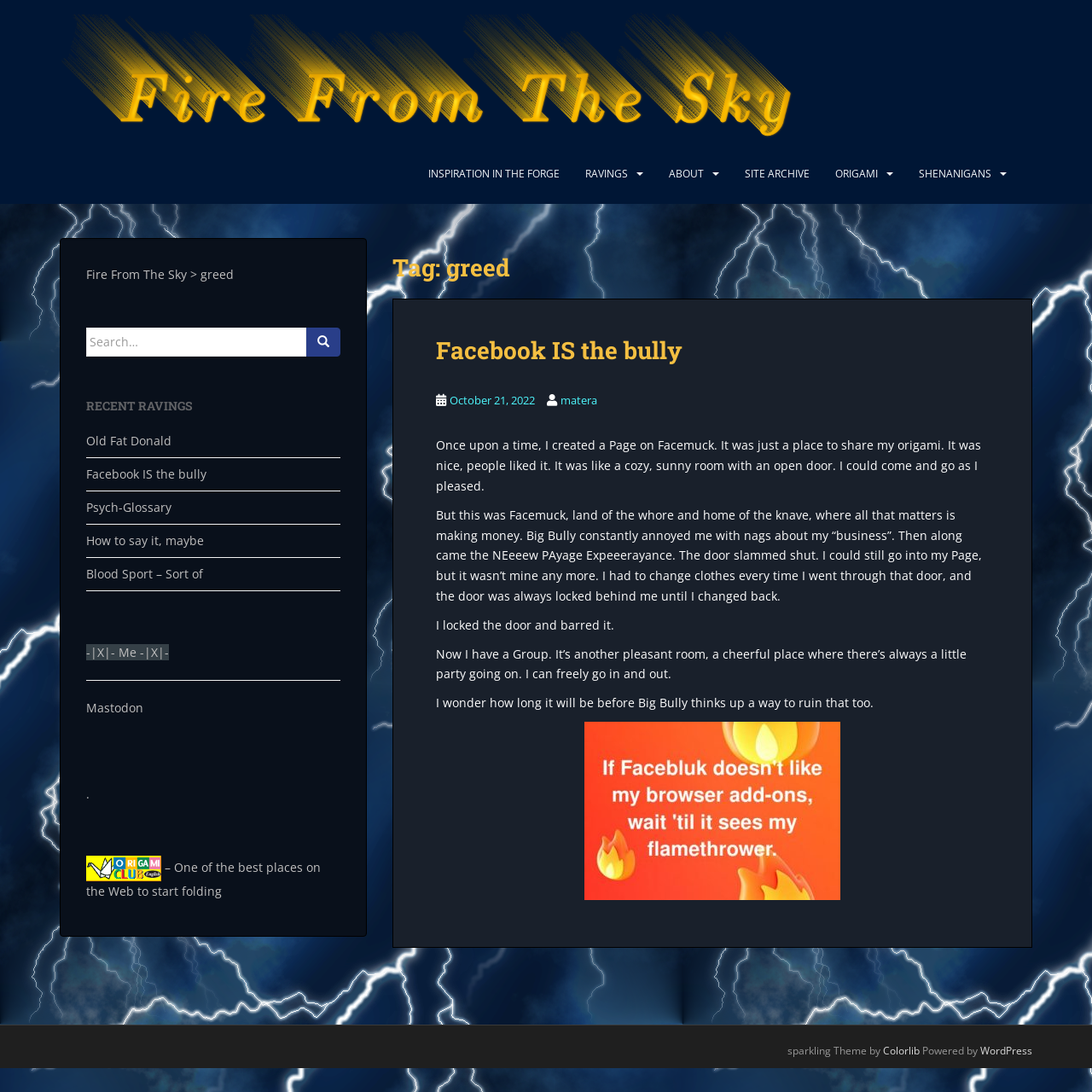Please locate the clickable area by providing the bounding box coordinates to follow this instruction: "Visit the 'Origami Club'".

[0.079, 0.787, 0.294, 0.824]